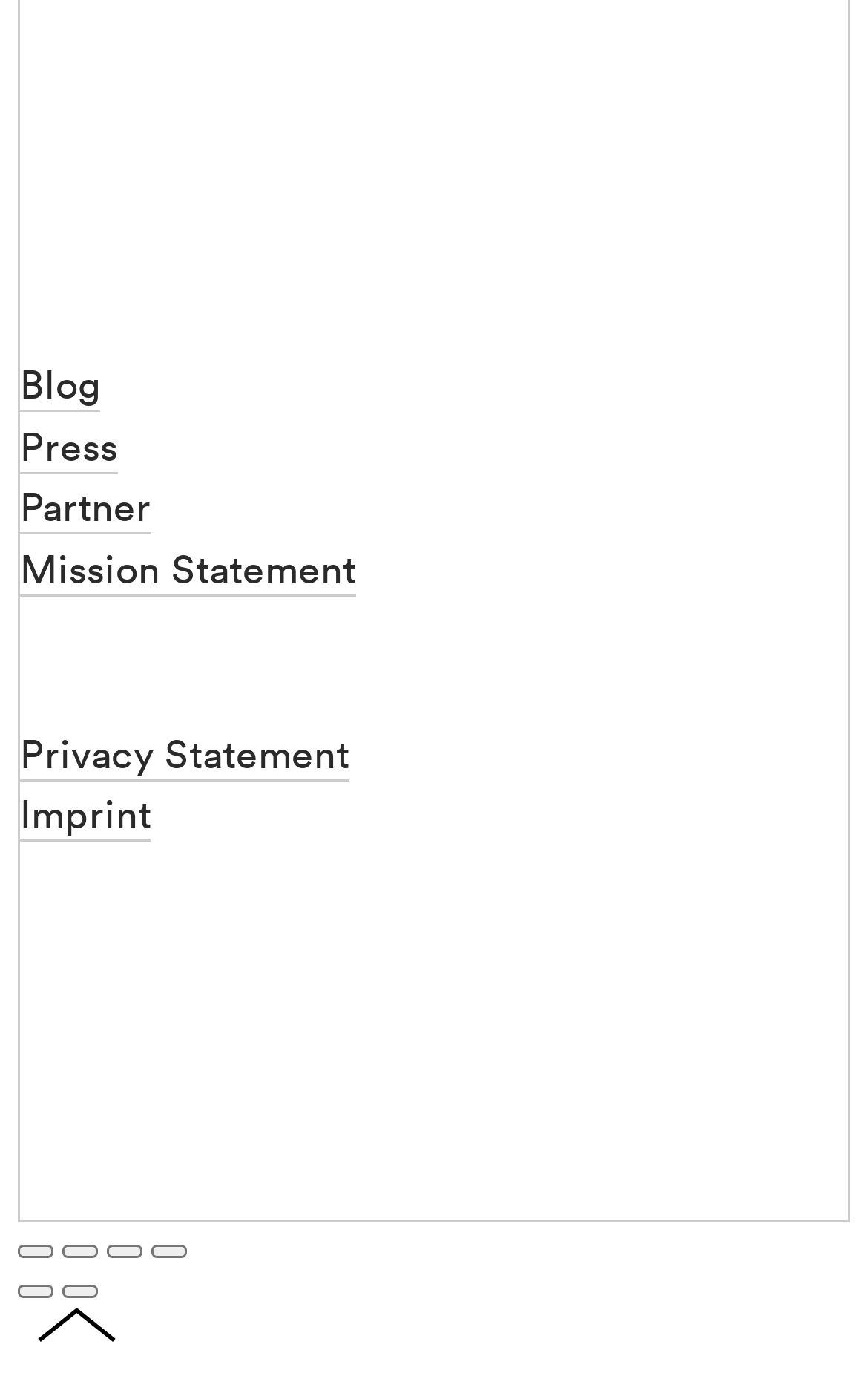Please find the bounding box coordinates of the section that needs to be clicked to achieve this instruction: "check privacy statement".

[0.023, 0.527, 0.403, 0.568]